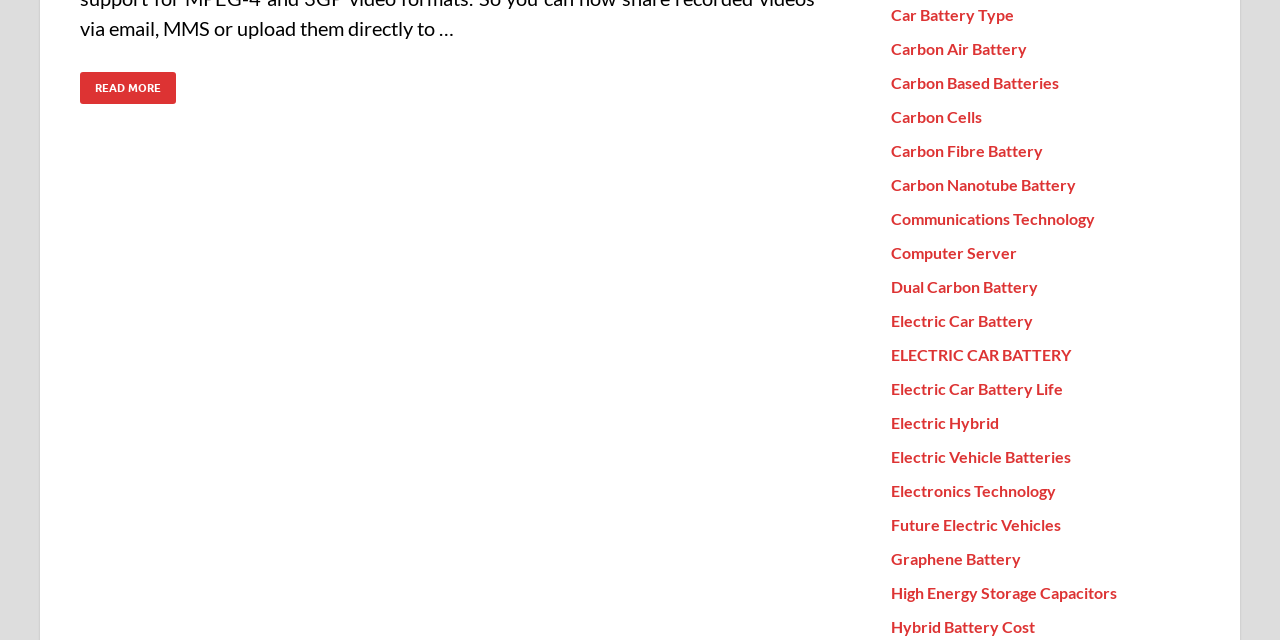Please examine the image and answer the question with a detailed explanation:
What is the topic of the first link?

The first link has the text 'WHY ARE ANDROID PHONES BECOMING SO POPULAR? READ MORE', so the topic of the first link is Android Phones.